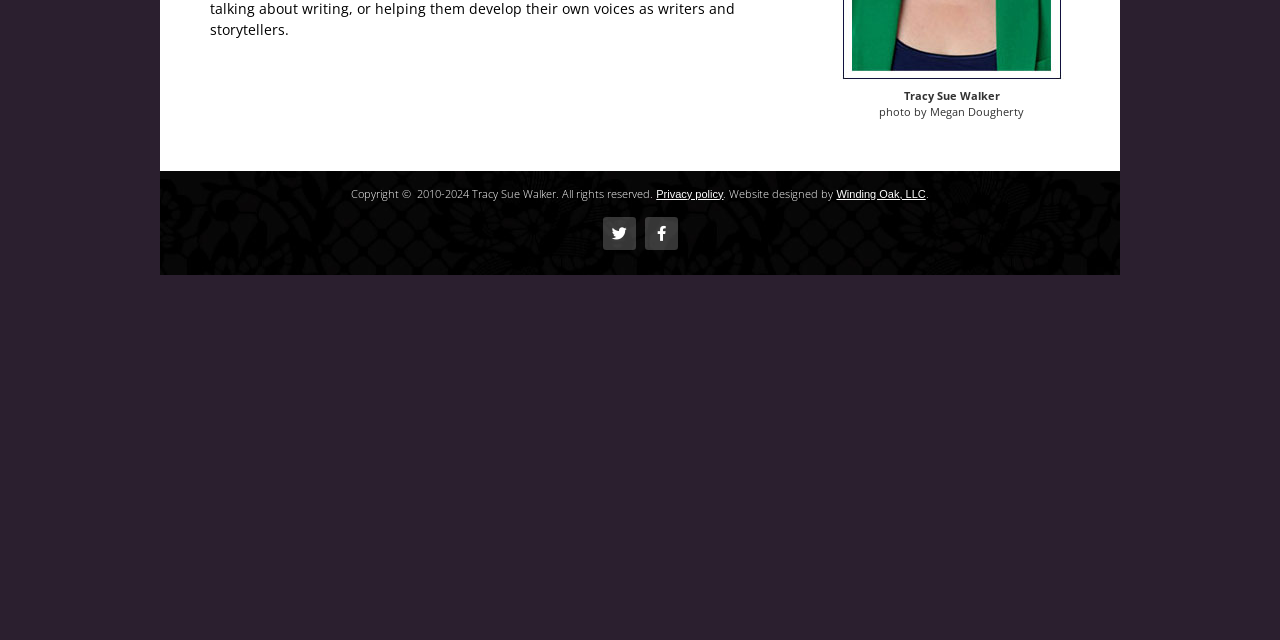Please determine the bounding box coordinates, formatted as (top-left x, top-left y, bottom-right x, bottom-right y), with all values as floating point numbers between 0 and 1. Identify the bounding box of the region described as: parent_node: CLEANTECHNICA.TV

None